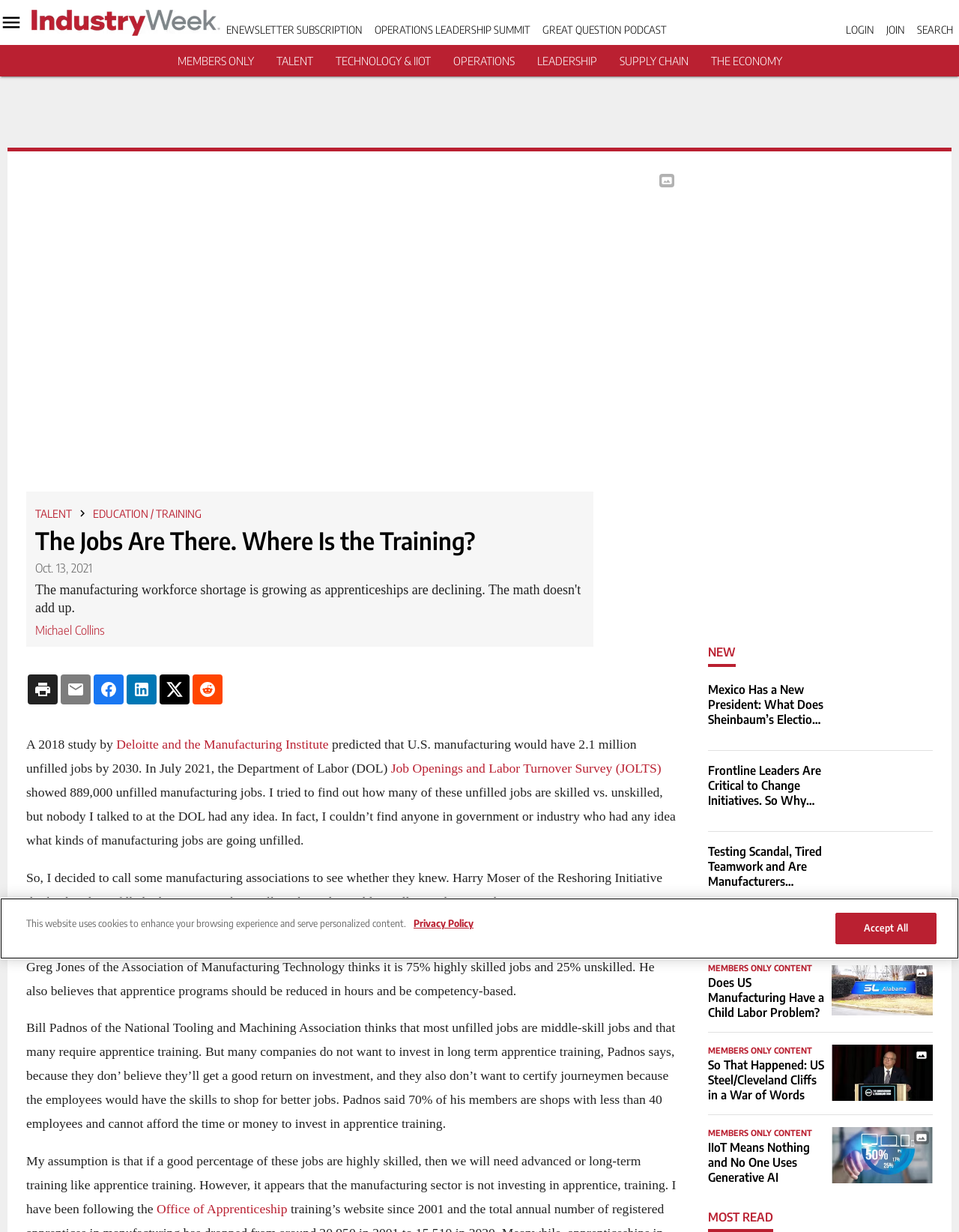What is the name of the survey mentioned in the article?
Can you provide a detailed and comprehensive answer to the question?

The article mentions that the Department of Labor (DOL) showed 889,000 unfilled manufacturing jobs in July 2021, according to the Job Openings and Labor Turnover Survey (JOLTS).